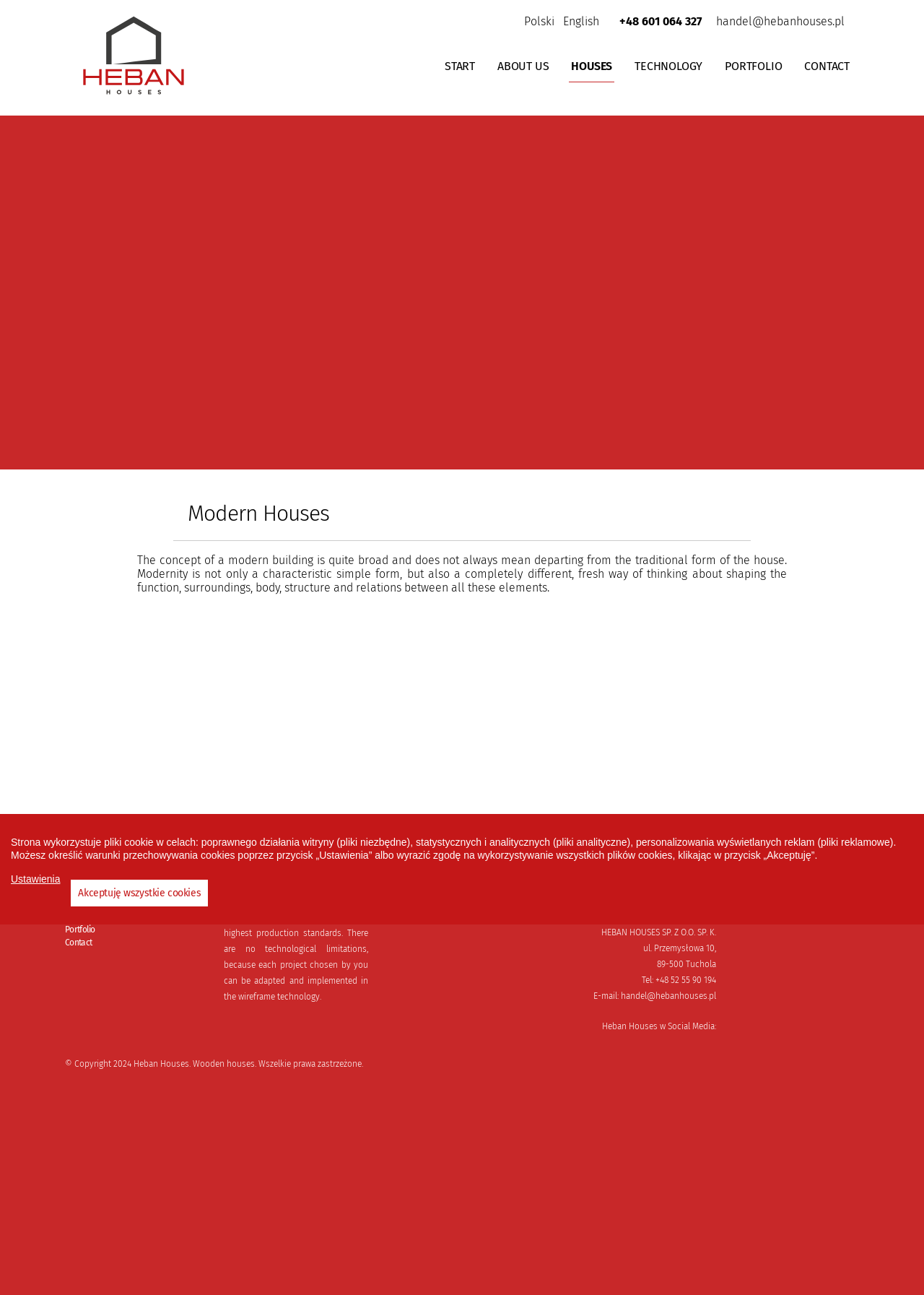Can you find the bounding box coordinates for the element that needs to be clicked to execute this instruction: "Navigate to the 'Modern Houses' page"? The coordinates should be given as four float numbers between 0 and 1, i.e., [left, top, right, bottom].

[0.086, 0.066, 0.203, 0.076]